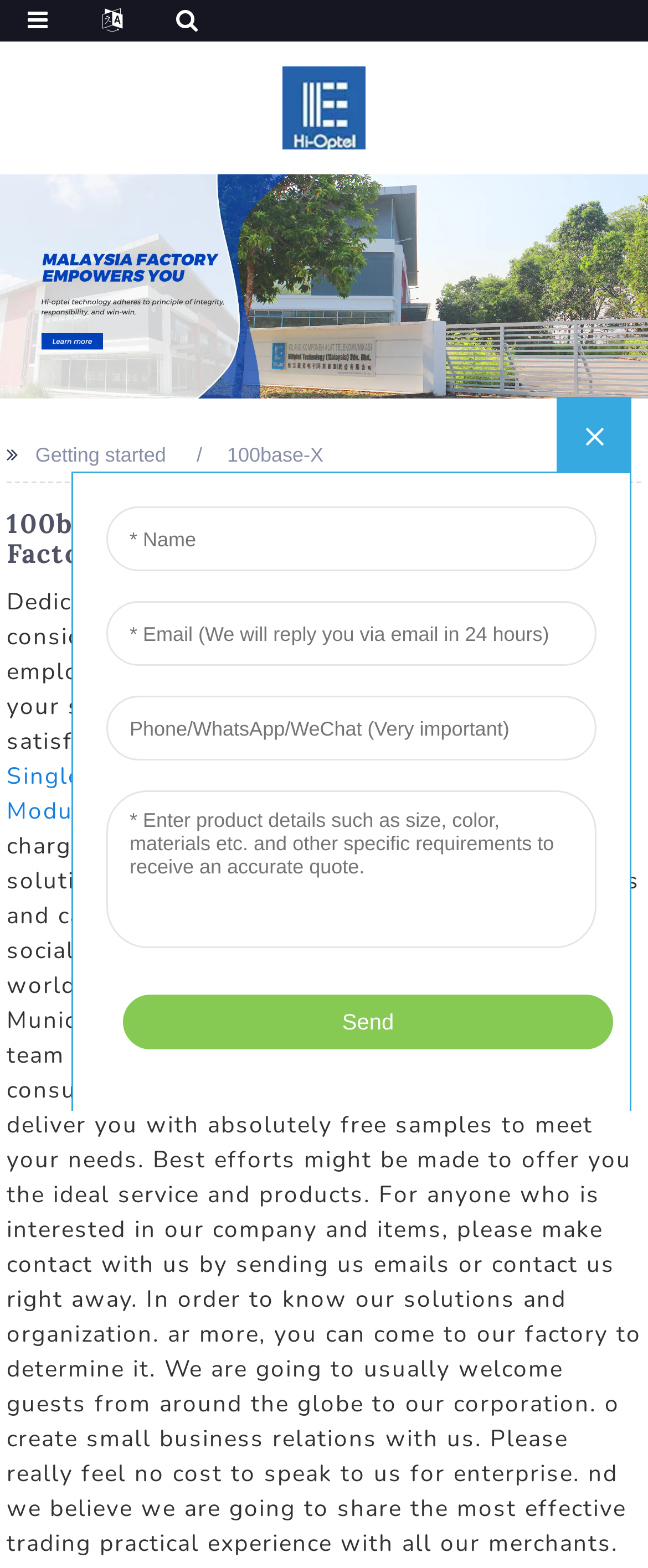Answer the question below in one word or phrase:
What is the main product category?

100base-X